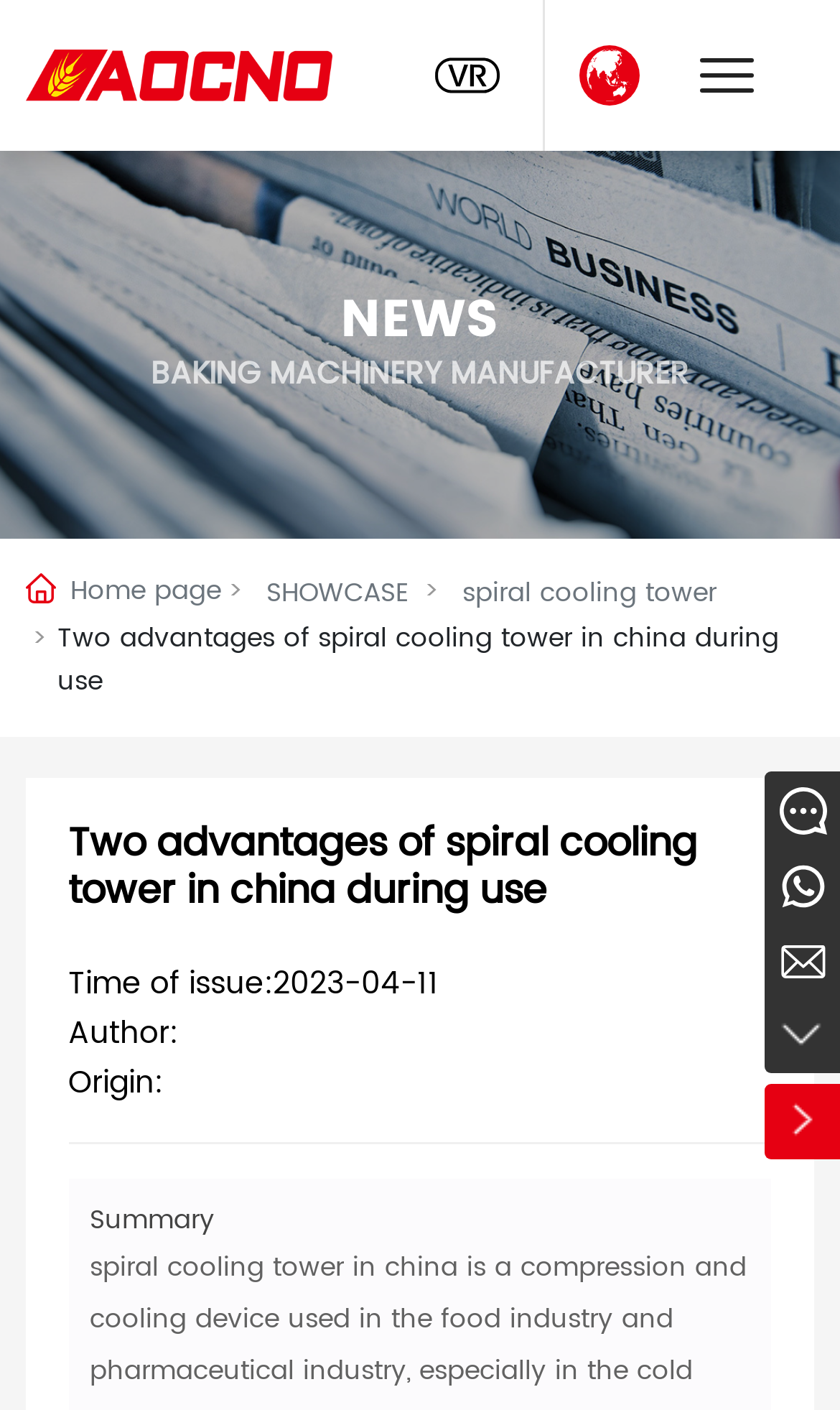Please locate the bounding box coordinates of the region I need to click to follow this instruction: "Send an email".

[0.91, 0.654, 1.0, 0.708]